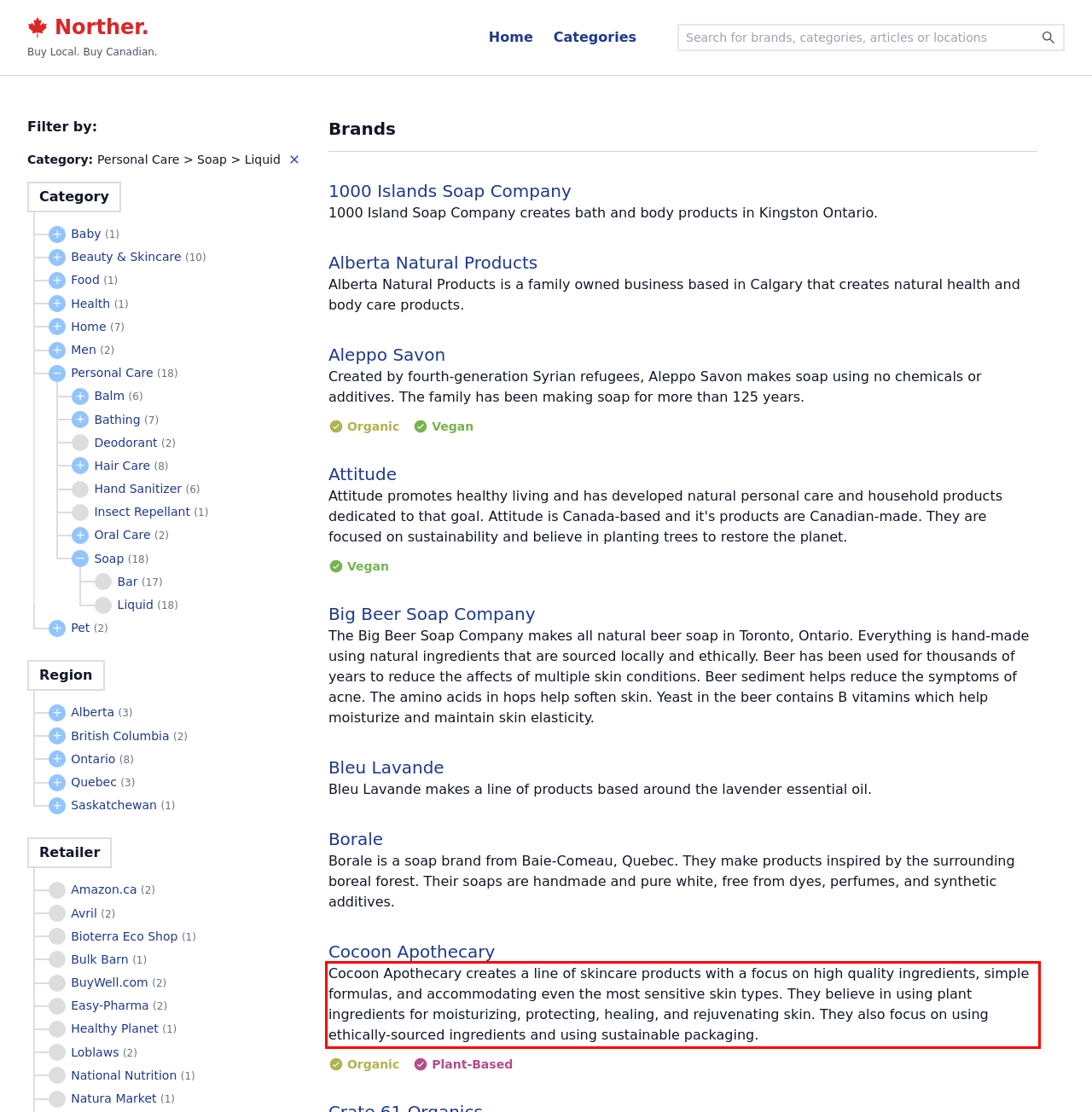Given a screenshot of a webpage containing a red bounding box, perform OCR on the text within this red bounding box and provide the text content.

Cocoon Apothecary creates a line of skincare products with a focus on high quality ingredients, simple formulas, and accommodating even the most sensitive skin types. They believe in using plant ingredients for moisturizing, protecting, healing, and rejuvenating skin. They also focus on using ethically-sourced ingredients and using sustainable packaging.